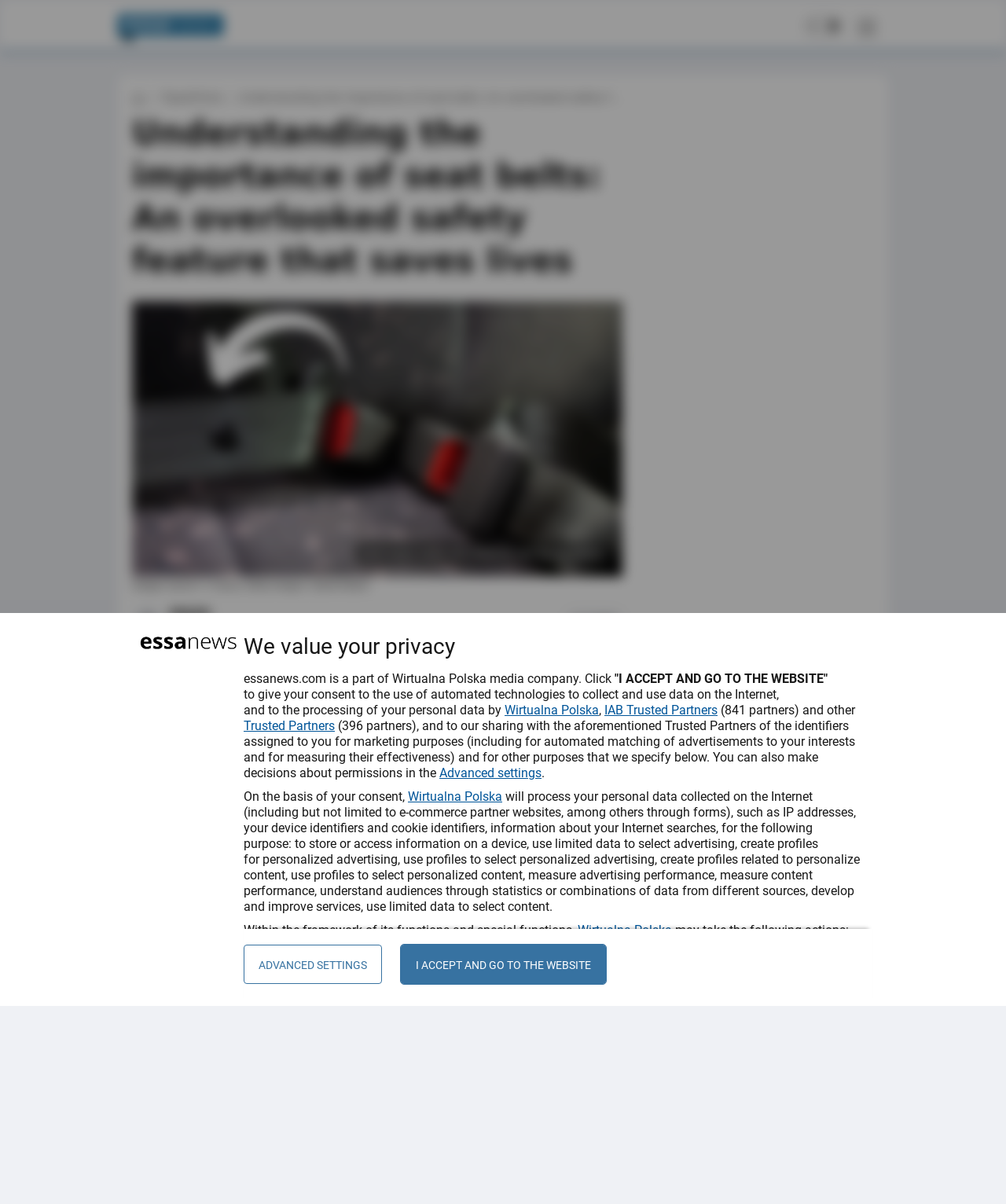Please answer the following question using a single word or phrase: 
What is the purpose of the plastic buttons on seat belts?

Not specified